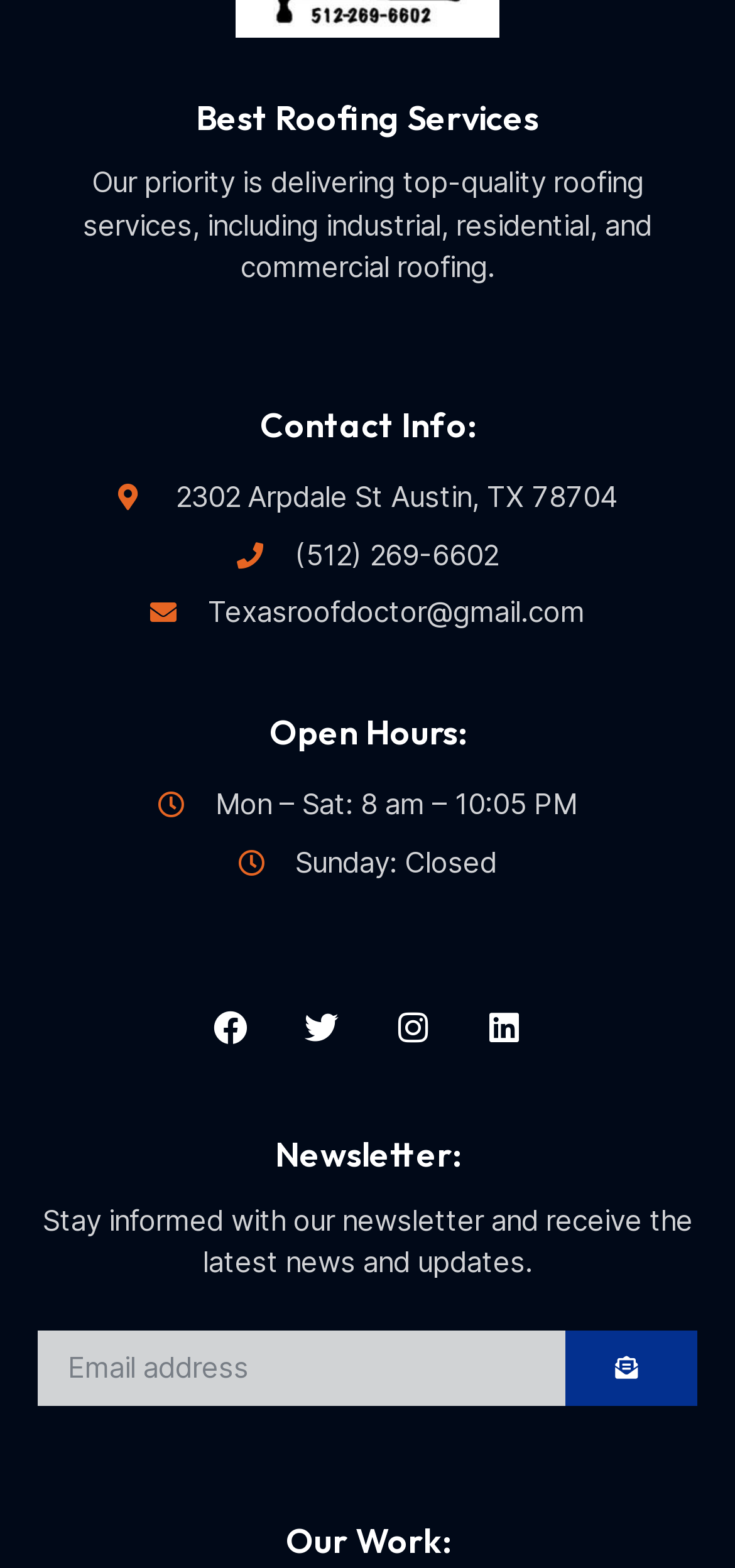What is the company's email address?
Using the information from the image, answer the question thoroughly.

I found the email address by looking at the 'Contact Info:' section, where it is listed as a link.